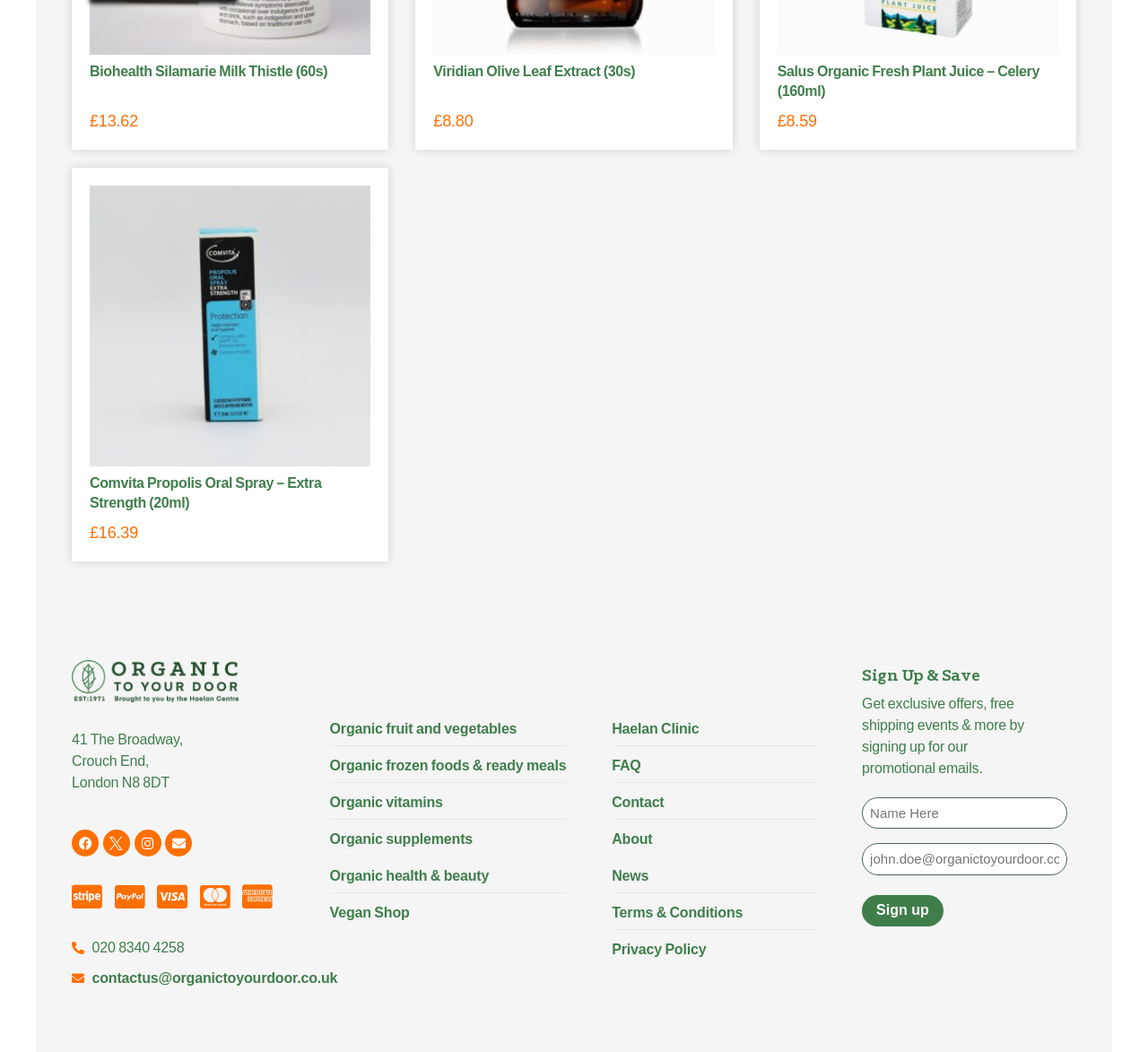Can you find the bounding box coordinates for the element to click on to achieve the instruction: "Click on the Comvita Propolis Oral Spray link"?

[0.078, 0.176, 0.323, 0.517]